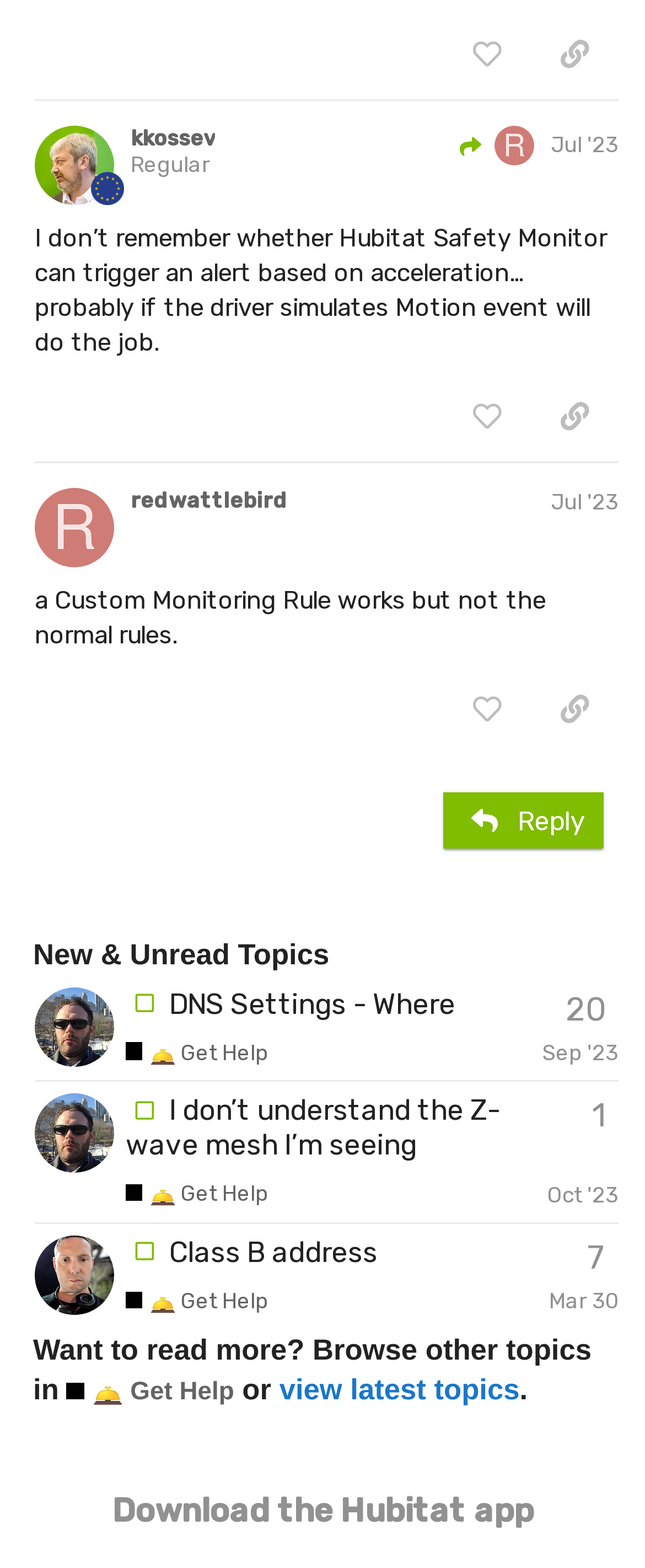Please pinpoint the bounding box coordinates for the region I should click to adhere to this instruction: "get help".

[0.104, 0.877, 0.363, 0.899]